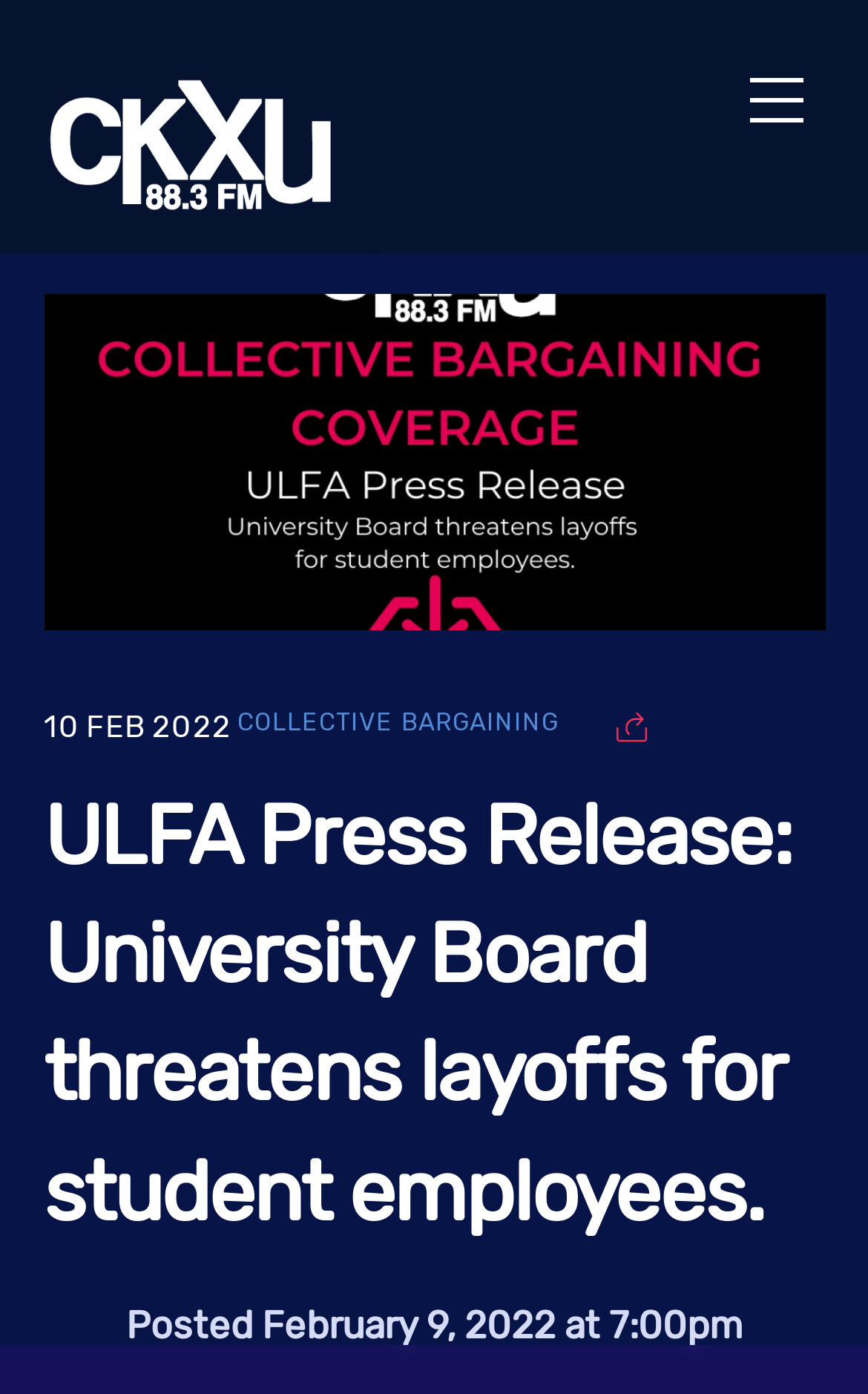Please answer the following question using a single word or phrase: 
What is the category of the press release?

COLLECTIVE BARGAINING